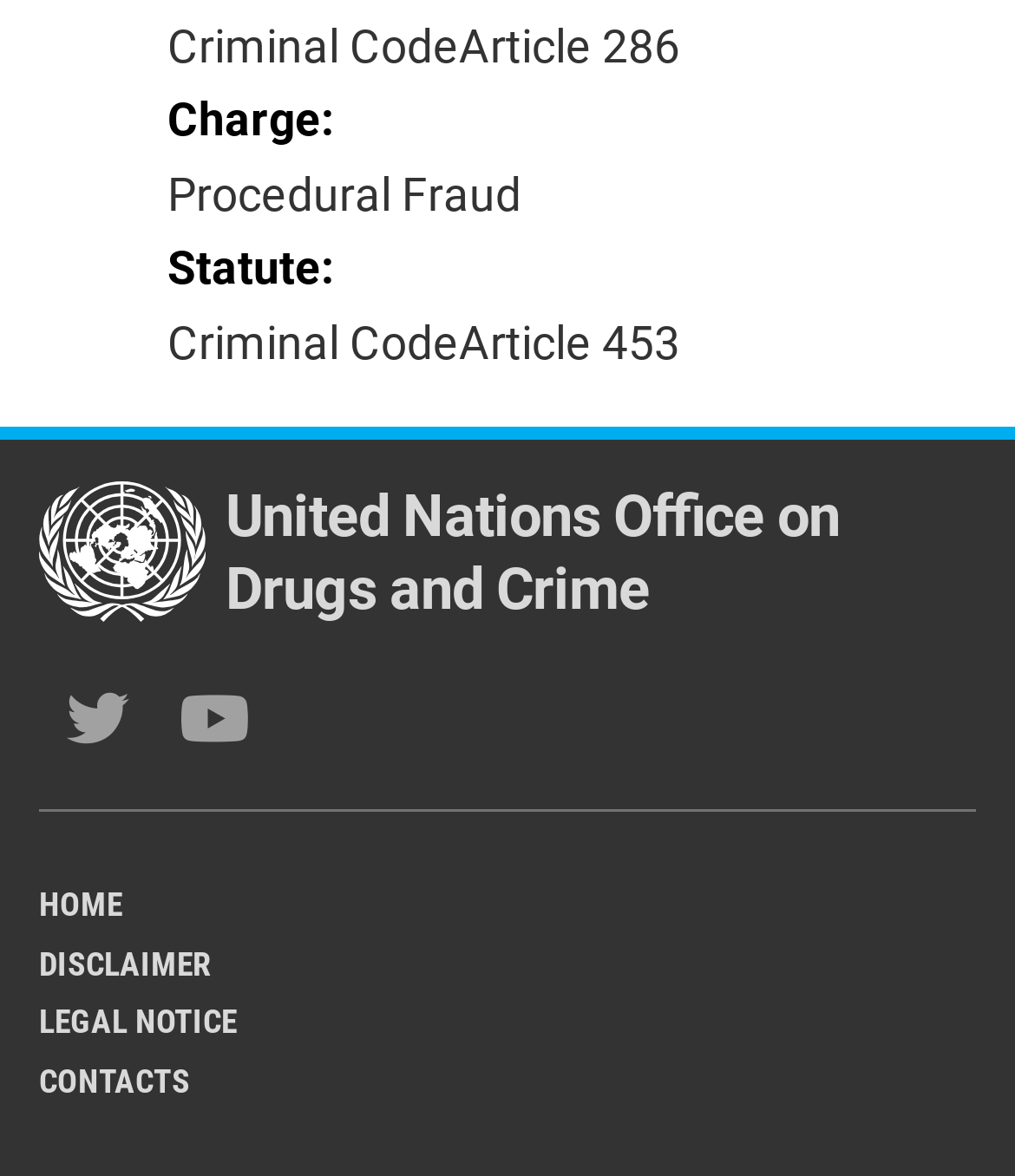What is the statute mentioned? Analyze the screenshot and reply with just one word or a short phrase.

Criminal Code Article 453